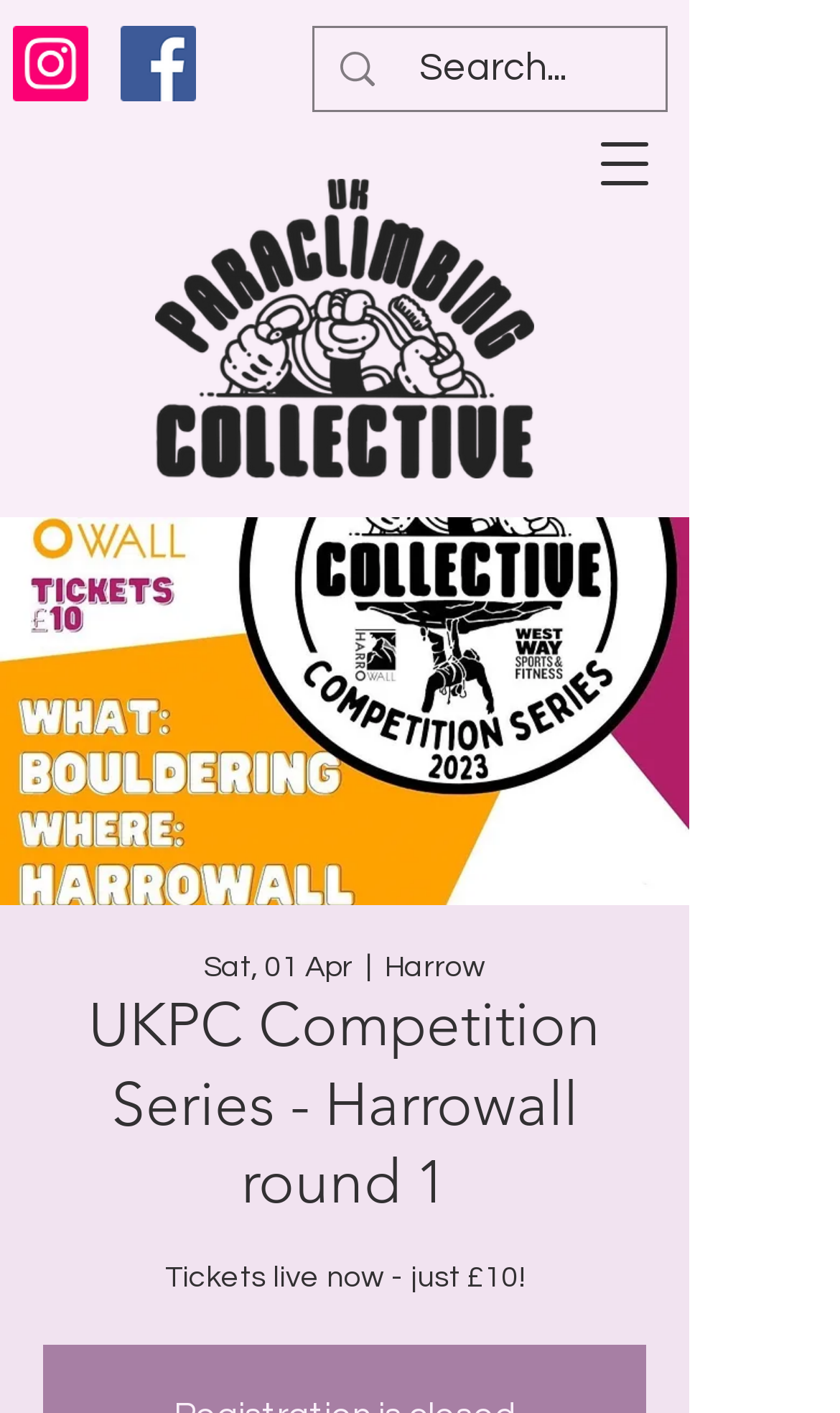Analyze the image and provide a detailed answer to the question: What is the price of the ticket?

The price of the ticket can be found in the text 'Tickets live now - just £10!' which is located at the bottom of the webpage.